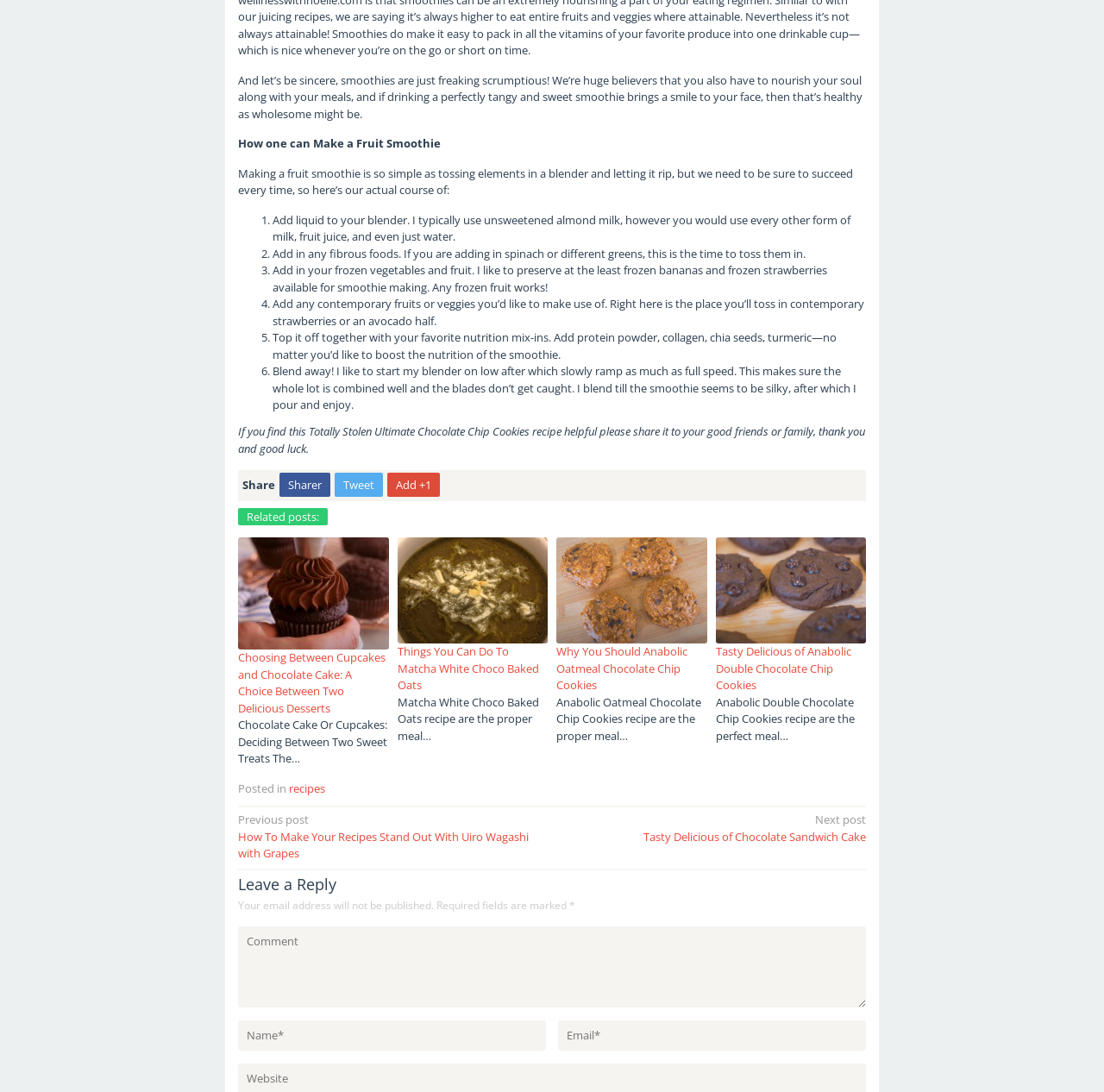Could you determine the bounding box coordinates of the clickable element to complete the instruction: "Enter your name in the text field"? Provide the coordinates as four float numbers between 0 and 1, i.e., [left, top, right, bottom].

[0.216, 0.934, 0.494, 0.962]